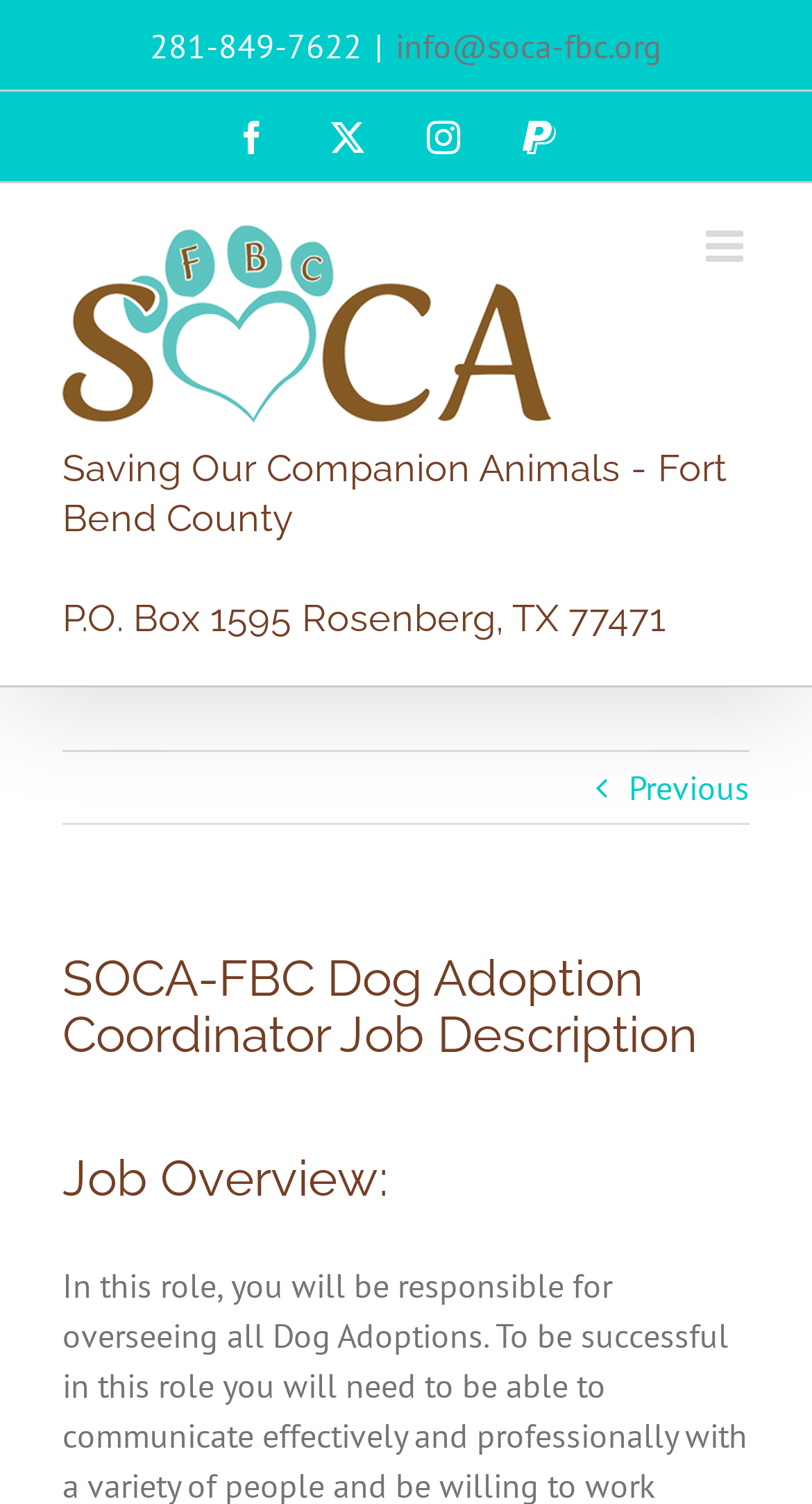What is the phone number on the webpage?
Using the details shown in the screenshot, provide a comprehensive answer to the question.

I found the phone number by looking at the StaticText element with the text '281-849-7622' located at the top of the webpage.